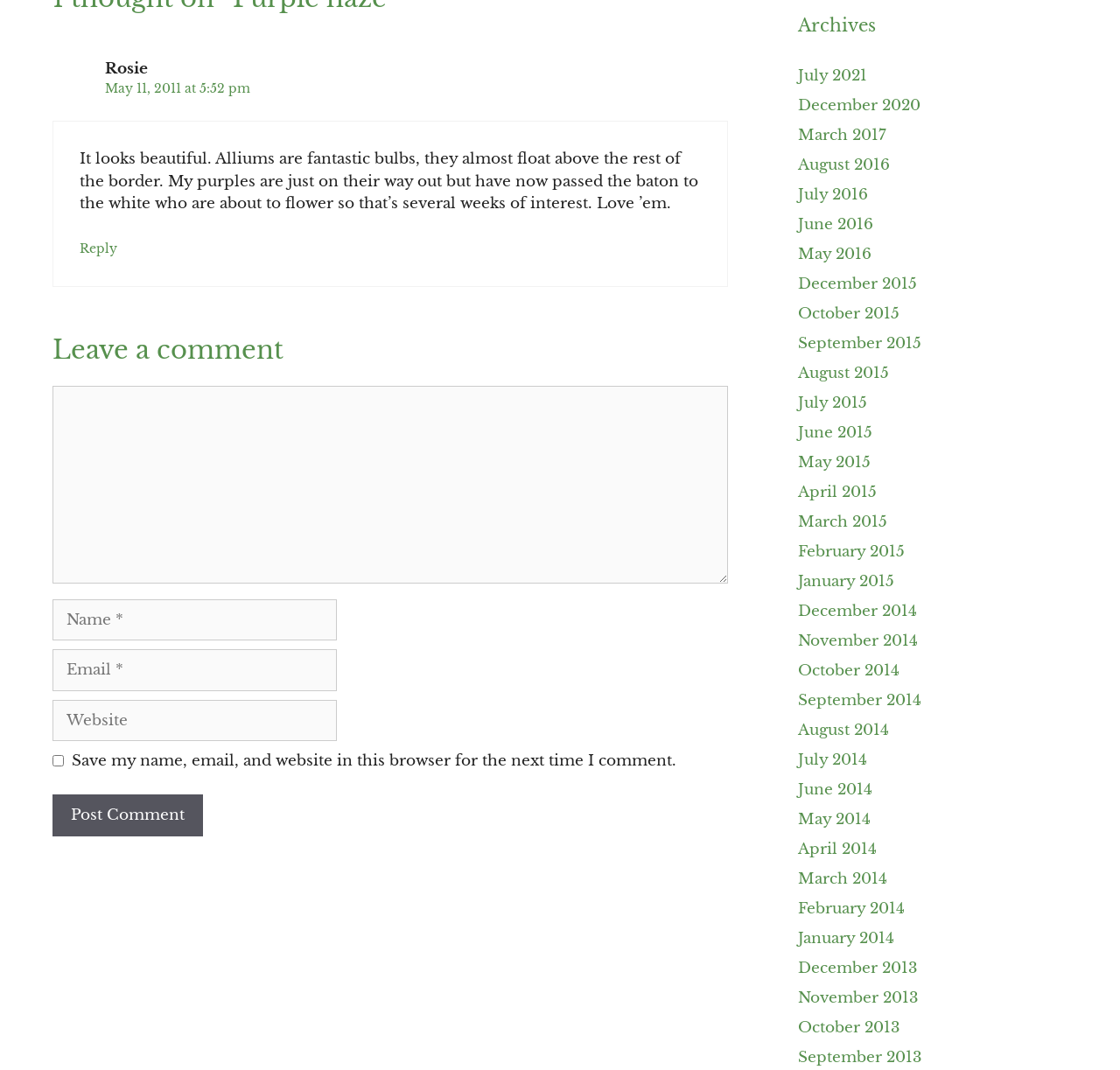Respond to the question with just a single word or phrase: 
What is the button below the comment form for?

Post Comment